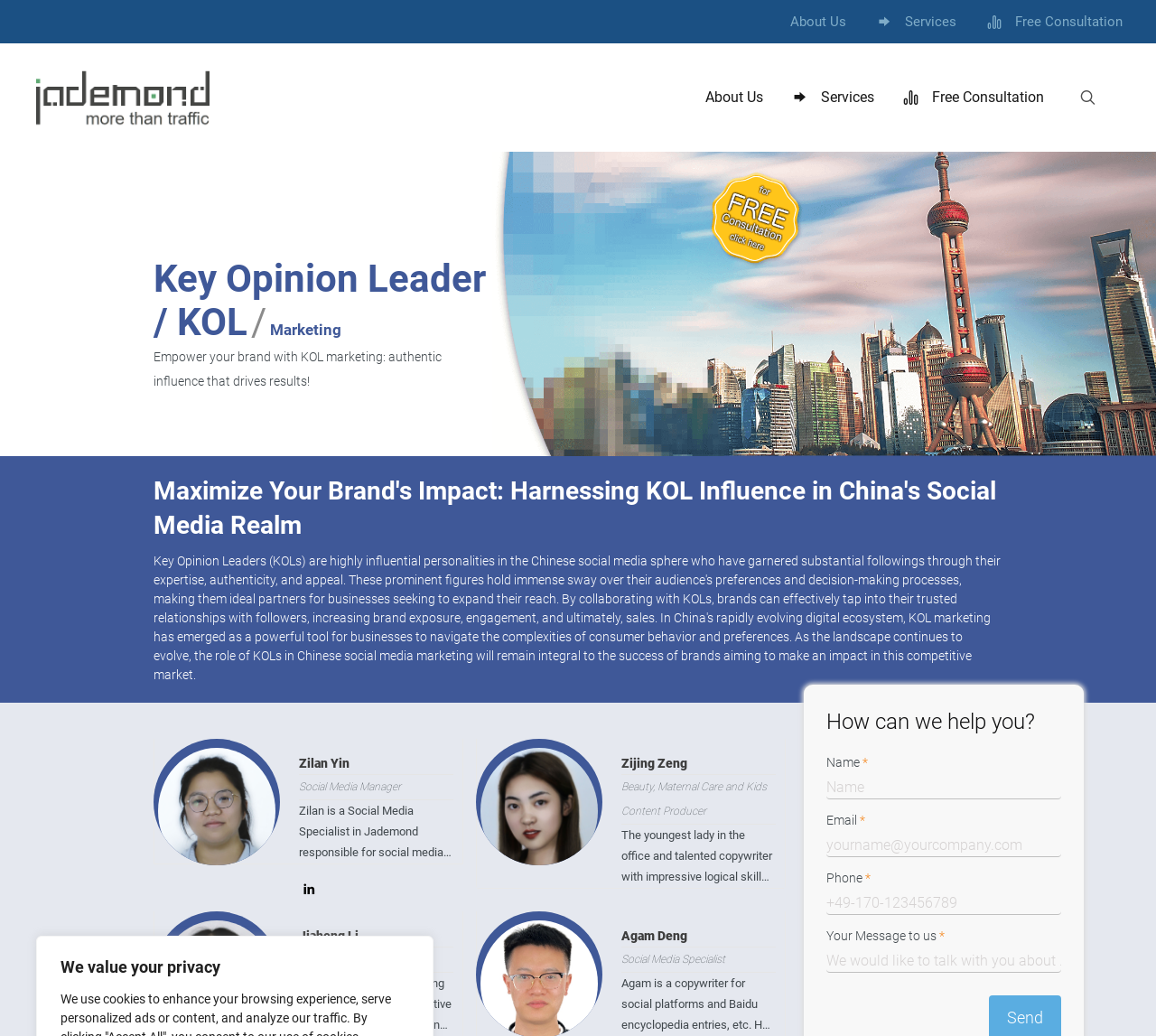Please provide a one-word or phrase answer to the question: 
What is required to submit the contact form?

Name, Email, Phone, and Message